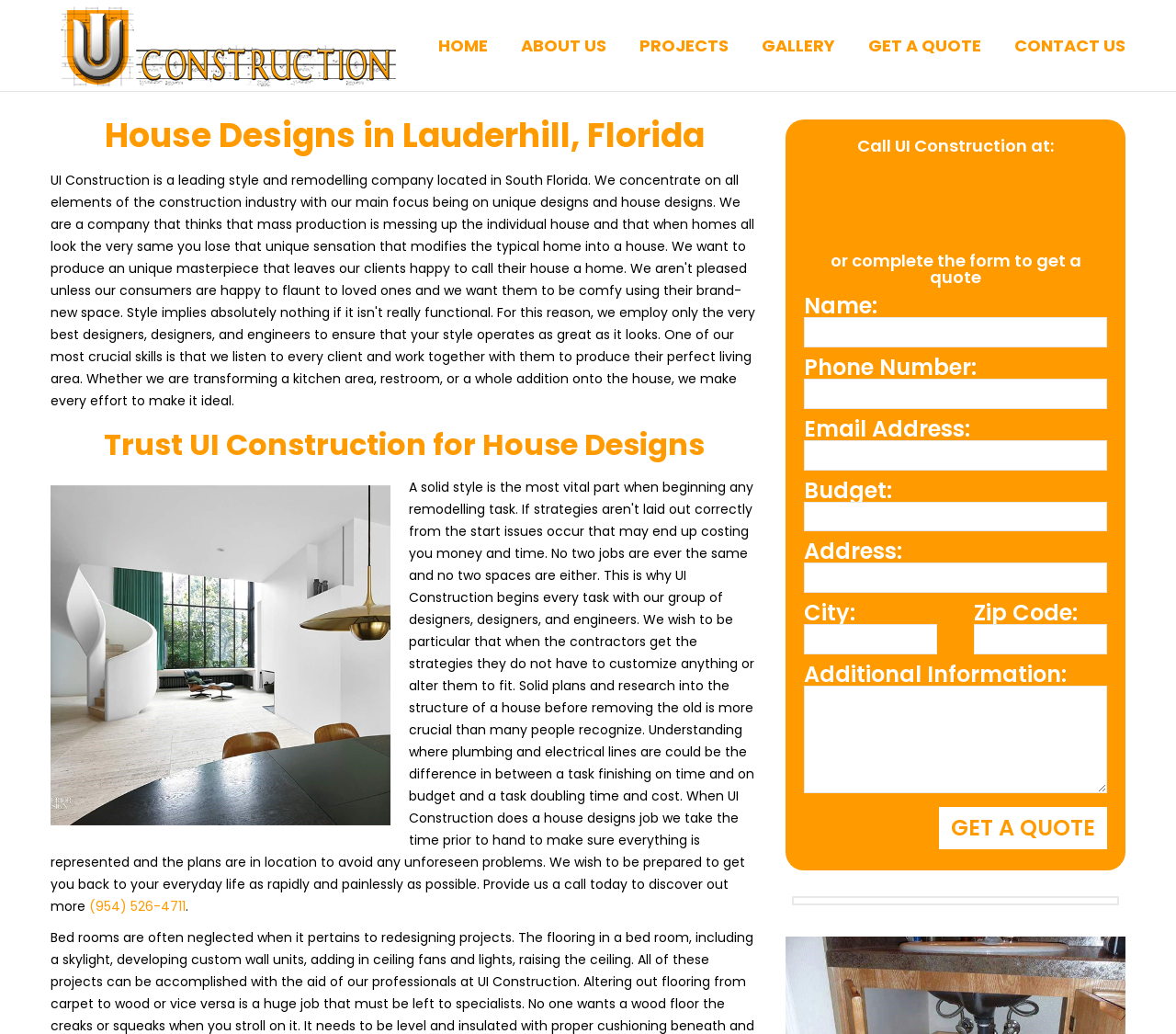Can you identify the bounding box coordinates of the clickable region needed to carry out this instruction: 'Click the 'GET A QUOTE' button'? The coordinates should be four float numbers within the range of 0 to 1, stated as [left, top, right, bottom].

[0.798, 0.78, 0.941, 0.821]